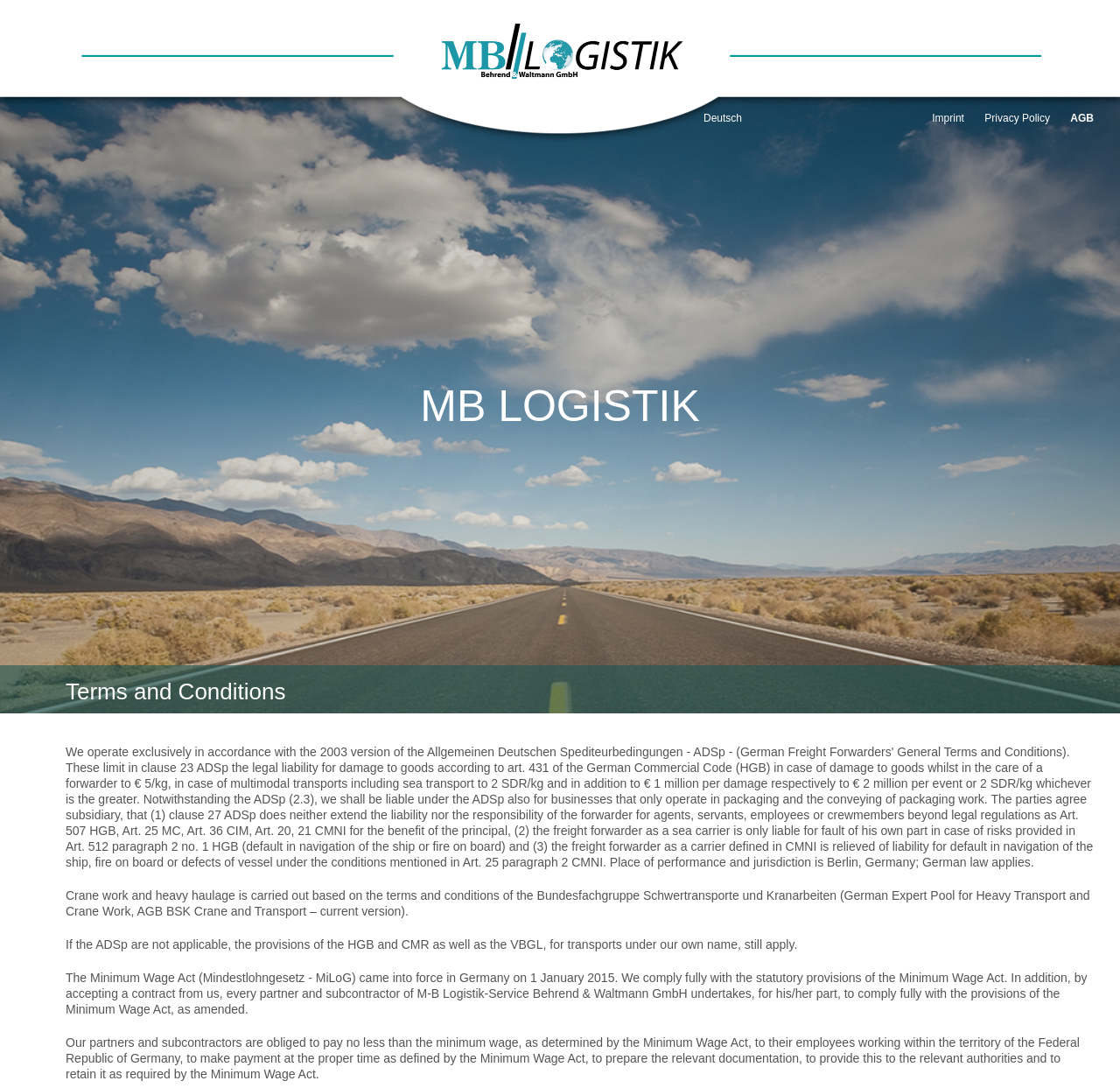What is the topic of the webpage?
Using the picture, provide a one-word or short phrase answer.

Terms and Conditions